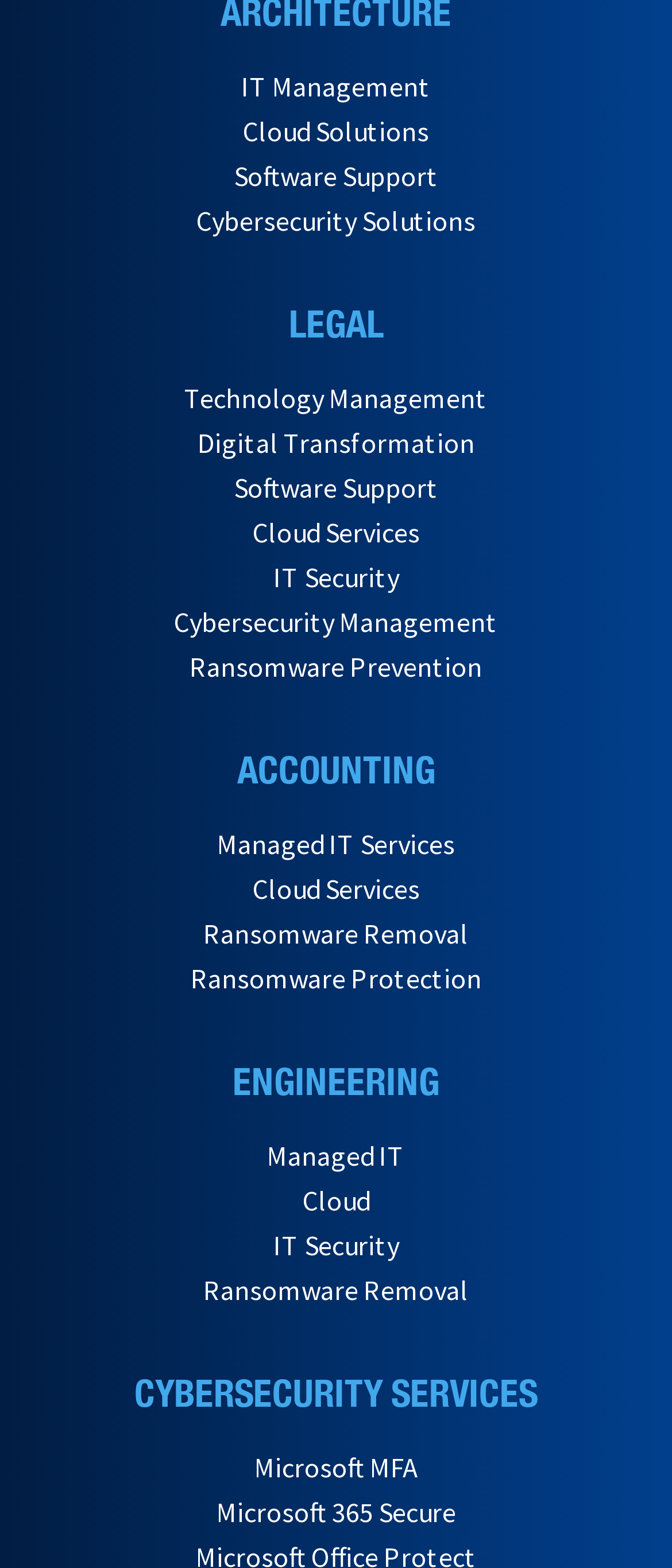Can you provide the bounding box coordinates for the element that should be clicked to implement the instruction: "Learn about Microsoft MFA"?

[0.378, 0.925, 0.622, 0.947]